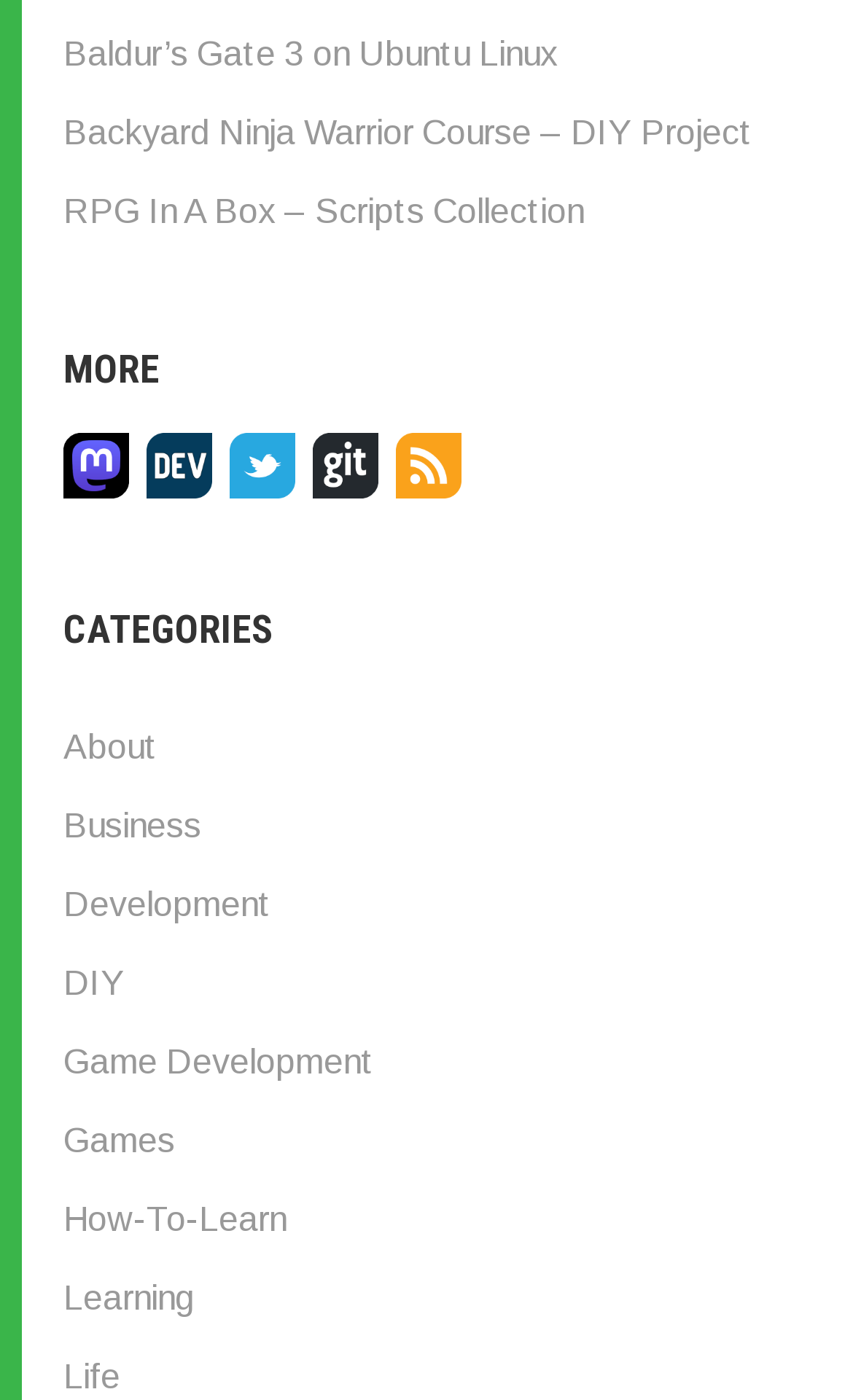Please identify the bounding box coordinates of the element on the webpage that should be clicked to follow this instruction: "Go to the About page". The bounding box coordinates should be given as four float numbers between 0 and 1, formatted as [left, top, right, bottom].

[0.074, 0.521, 0.185, 0.547]